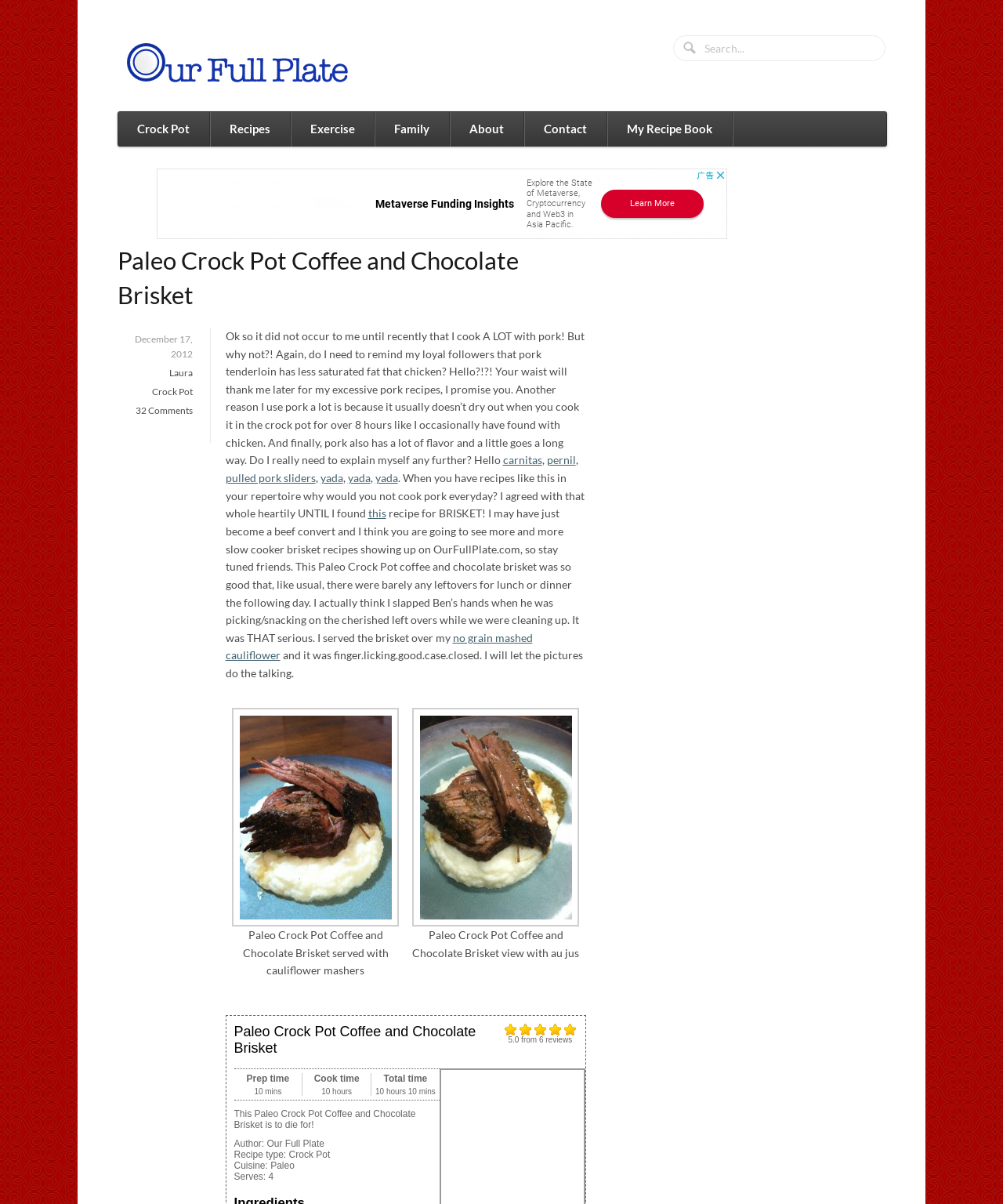Extract the bounding box of the UI element described as: "Crock Pot".

[0.151, 0.32, 0.192, 0.33]